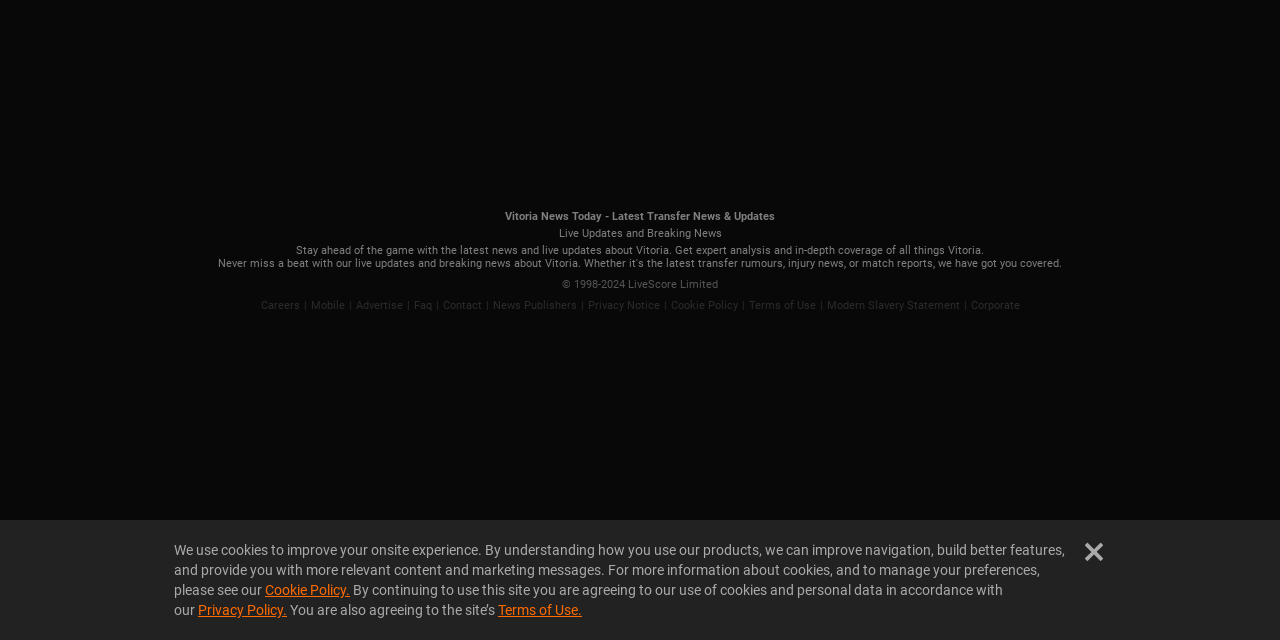Extract the bounding box coordinates for the UI element described as: "News Publishers".

[0.385, 0.467, 0.45, 0.488]